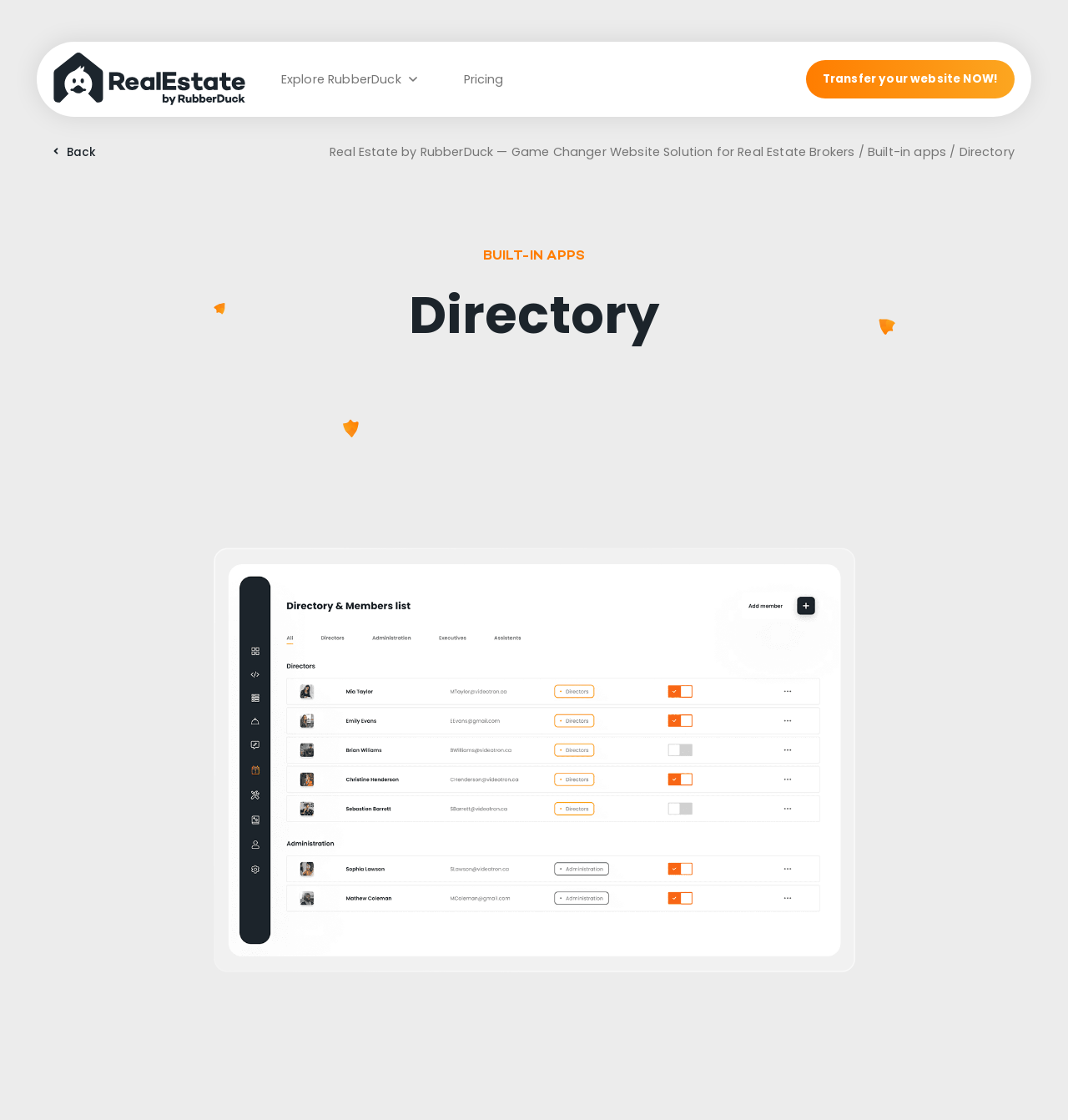How many links are present in the primary navigation?
Please provide a comprehensive answer based on the information in the image.

Within the primary navigation element, I found two link elements, one with the text 'Explore RubberDuck' and another with the text 'Pricing', hence there are two links present in the primary navigation.